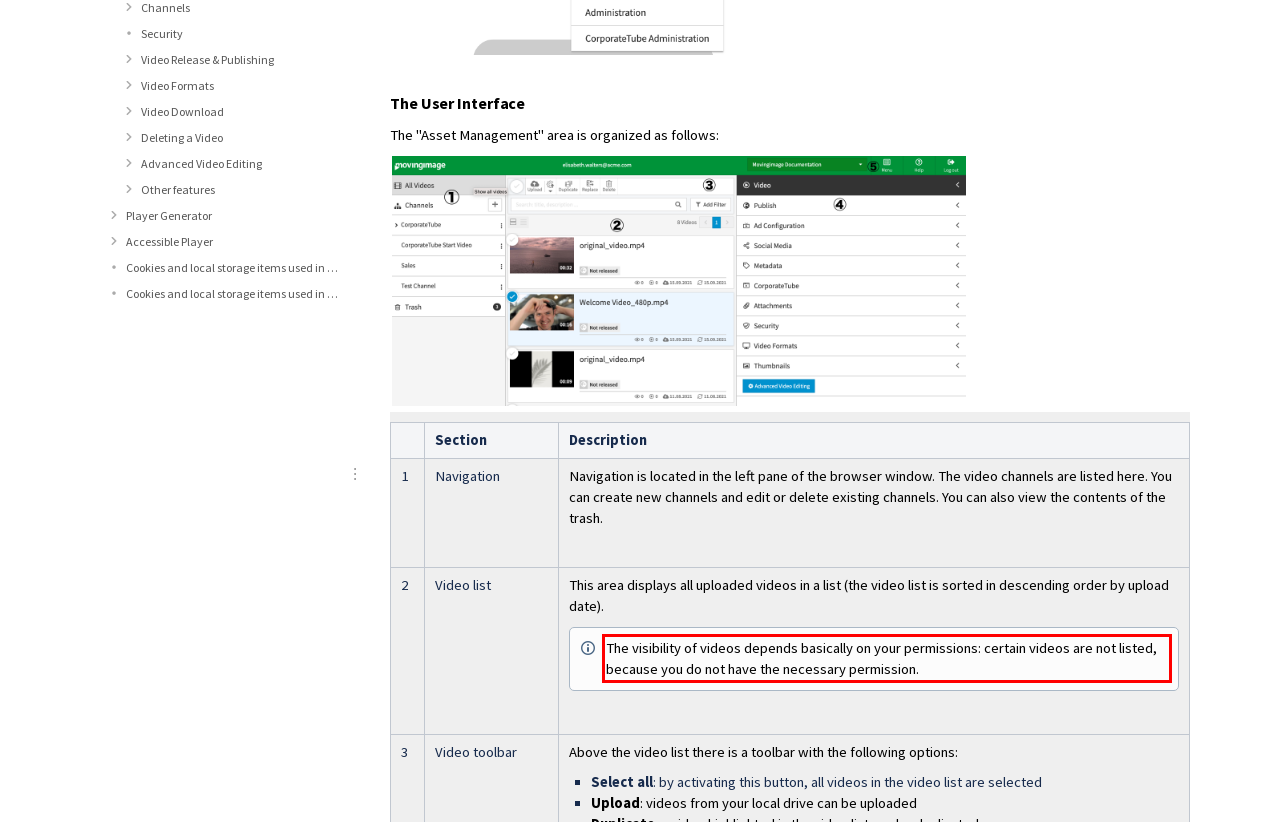From the given screenshot of a webpage, identify the red bounding box and extract the text content within it.

The visibility of videos depends basically on your permissions: certain videos are not listed, because you do not have the necessary permission.